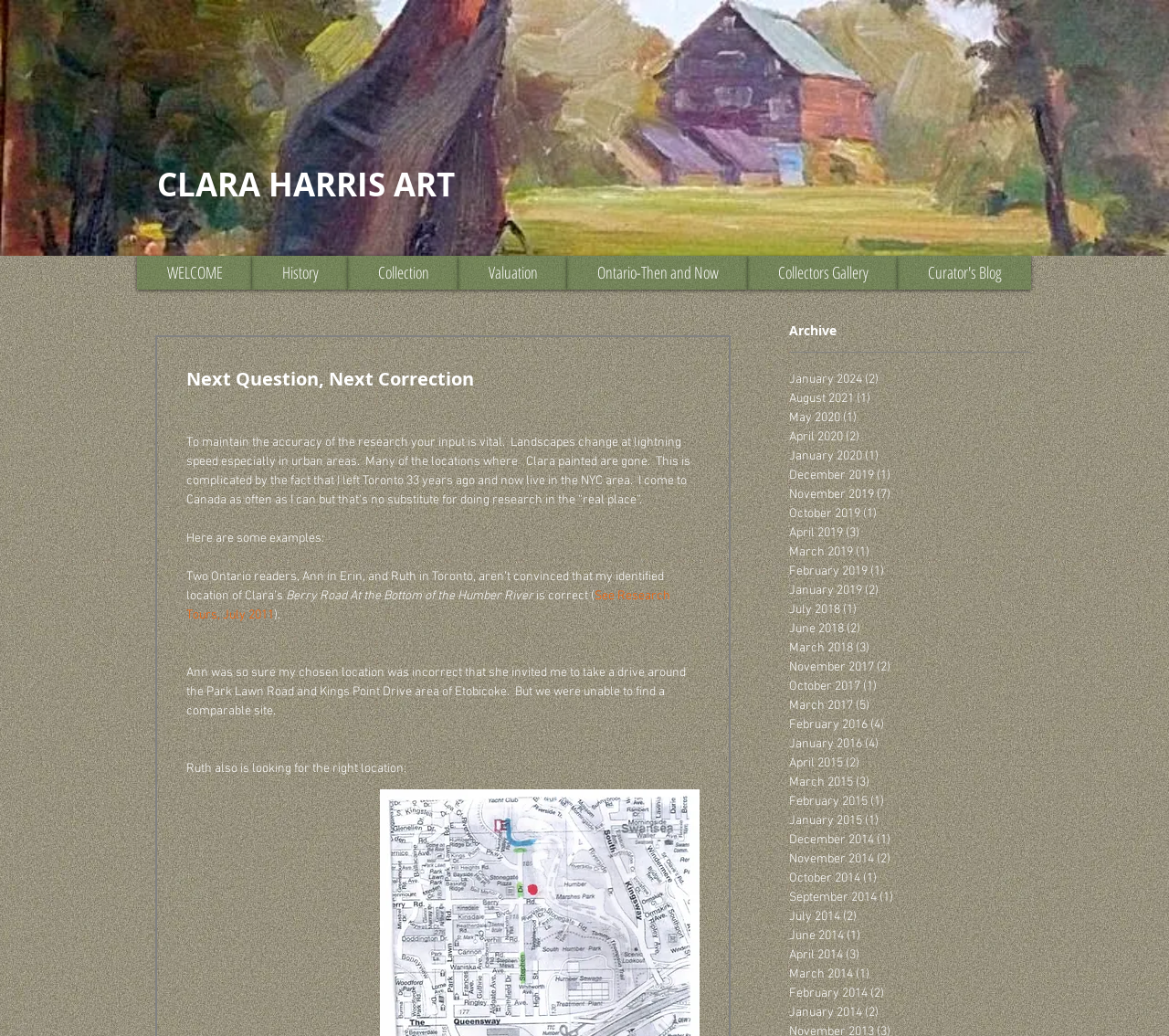Indicate the bounding box coordinates of the element that must be clicked to execute the instruction: "Check the 'January 2024 2 posts' link". The coordinates should be given as four float numbers between 0 and 1, i.e., [left, top, right, bottom].

[0.675, 0.357, 0.839, 0.375]